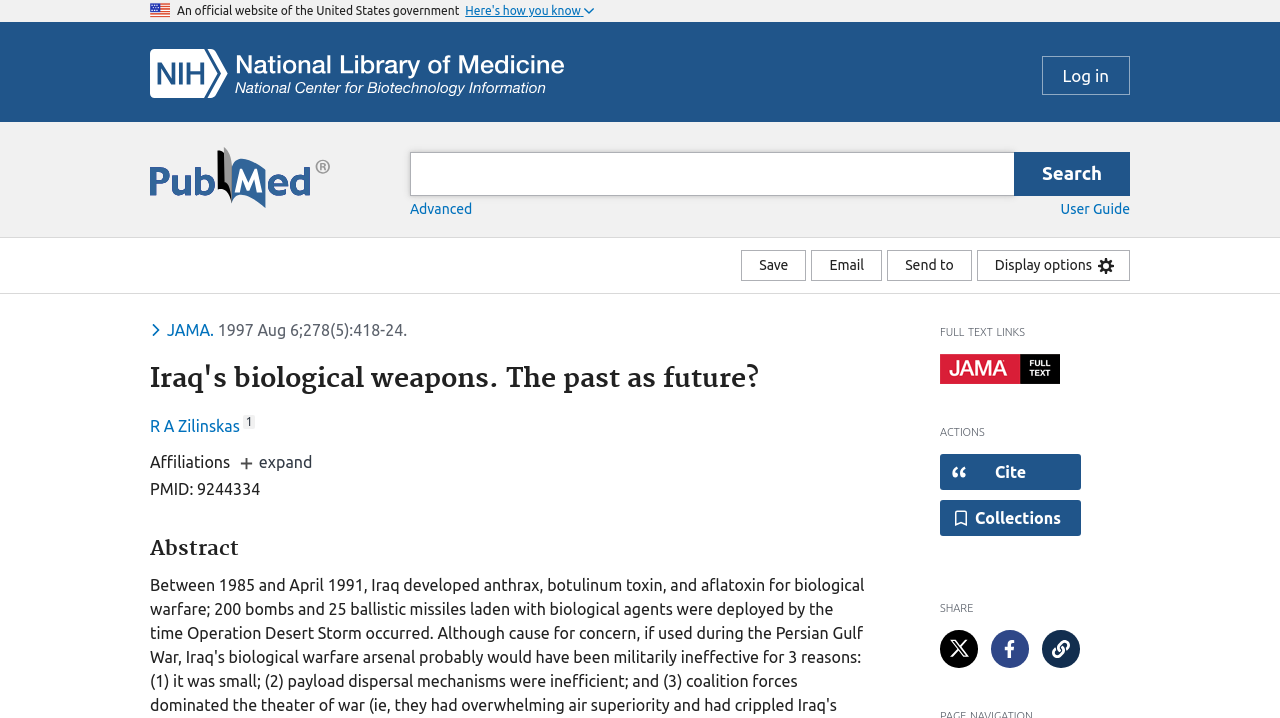Using the provided description: "Log in", find the bounding box coordinates of the corresponding UI element. The output should be four float numbers between 0 and 1, in the format [left, top, right, bottom].

[0.814, 0.078, 0.883, 0.132]